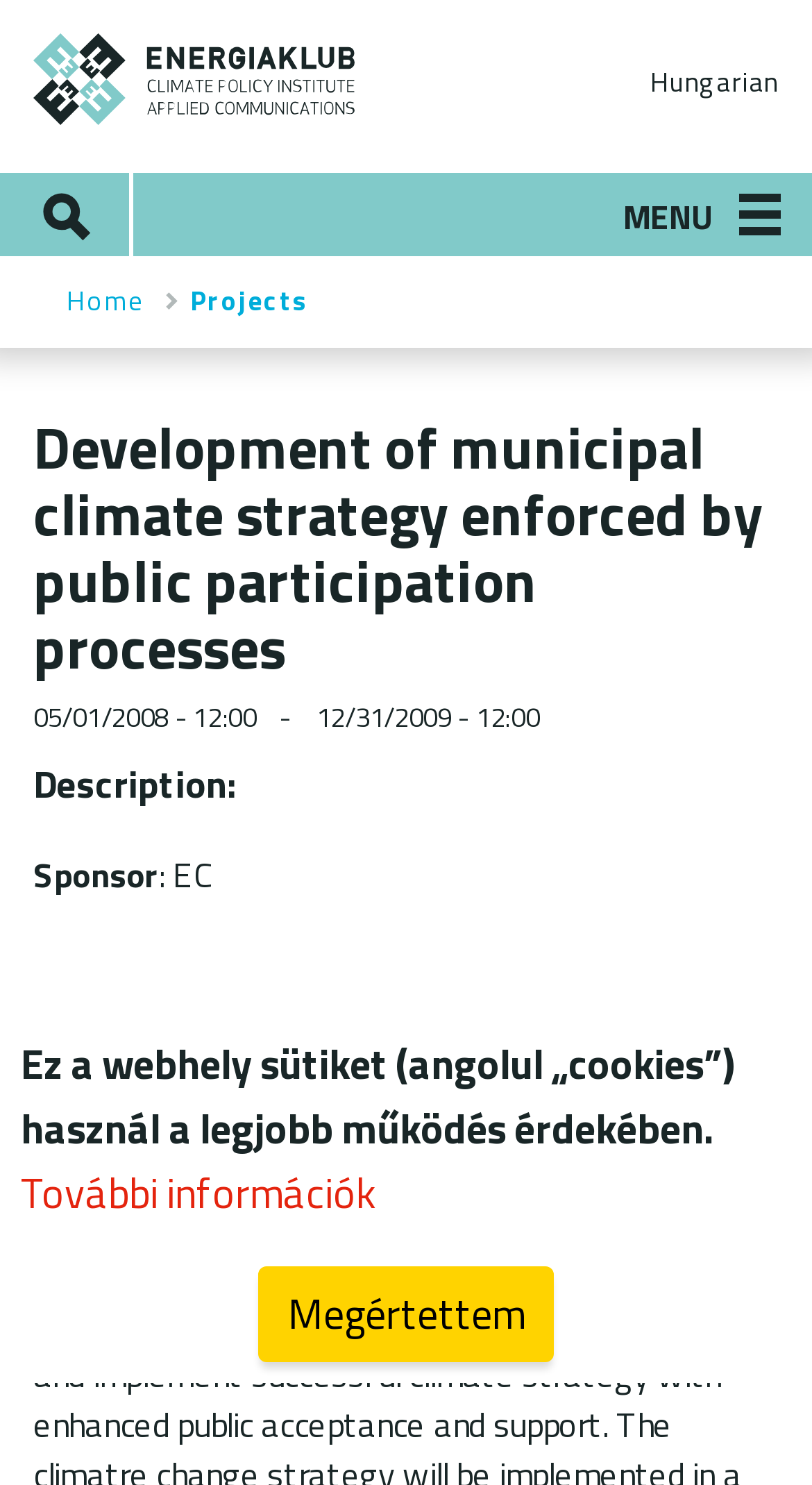Create an elaborate caption that covers all aspects of the webpage.

The webpage is about the development of a municipal climate strategy enforced by public participation processes, as indicated by the title. At the top-left corner, there is a "Skip to main content" link. Next to it, on the top-center, is the website's logo, "ENERGIAKLUB", and a language selection link, "Hungarian", on the top-right corner. 

Below the logo, there is a menu link, "MENU", on the top-right corner. On the top-left, there is a breadcrumb navigation section with links to "Home" and "Projects". The current project, "Development of municipal climate strategy enforced by public participation processes", is highlighted as a heading.

Under the project title, there are two time elements, one showing the start date "05/01/2008 - 12:00" and the other showing the end date "12/31/2009 - 12:00". 

The project description section follows, with headings and static text elements. The description includes information about the sponsor, partners, type, and goal of the project. The sponsor is the EC, and the partners are listed as Dialogik, unw, Mutadis, REC, MTA - Hungarian Academy of Sciences, Gyöngyös city, and local NGOs. The project type is strategy building, cooperation, and expert work, and the goal is not explicitly stated.

At the bottom of the page, there is a cookie notification dialog with a message in Hungarian, which can be closed by clicking the "Megértettem" (I understand) button. The dialog also contains a link to "További információk" (More information) about the cookies used on the website.